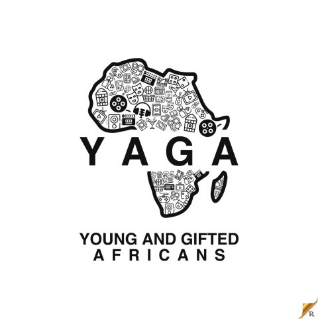Illustrate the image with a detailed caption.

The image showcases a striking design that represents the YAGA initiative, which stands for "Young and Gifted Africans." At the center of the design is an outline of the African continent, filled with various symbols and icons that embody creativity, innovation, and achievement across multiple fields. Prominently displayed on the continent are the bold letters "YAGA," capturing the essence of the brand. Below this main design, the phrase "YOUNG AND GIFTED AFRICANS" is presented in a clean, modern font, emphasizing the mission of promoting and celebrating the contributions of young Africans. The overall aesthetic is both dynamic and inspiring, reflecting the spirit of empowerment and excellence that the initiative seeks to foster among the youth of Africa.